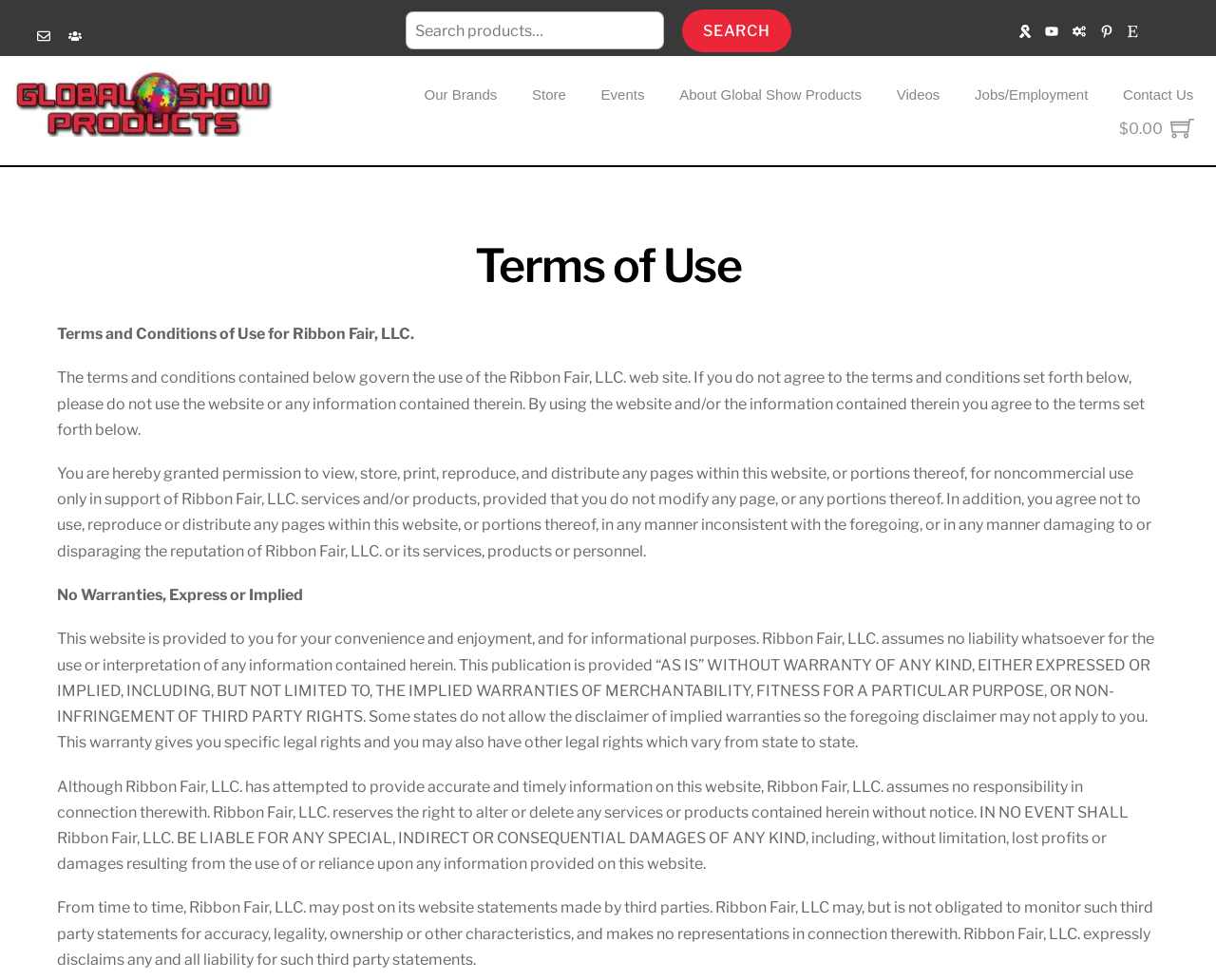Determine the bounding box coordinates of the target area to click to execute the following instruction: "go to the 'History' section."

None